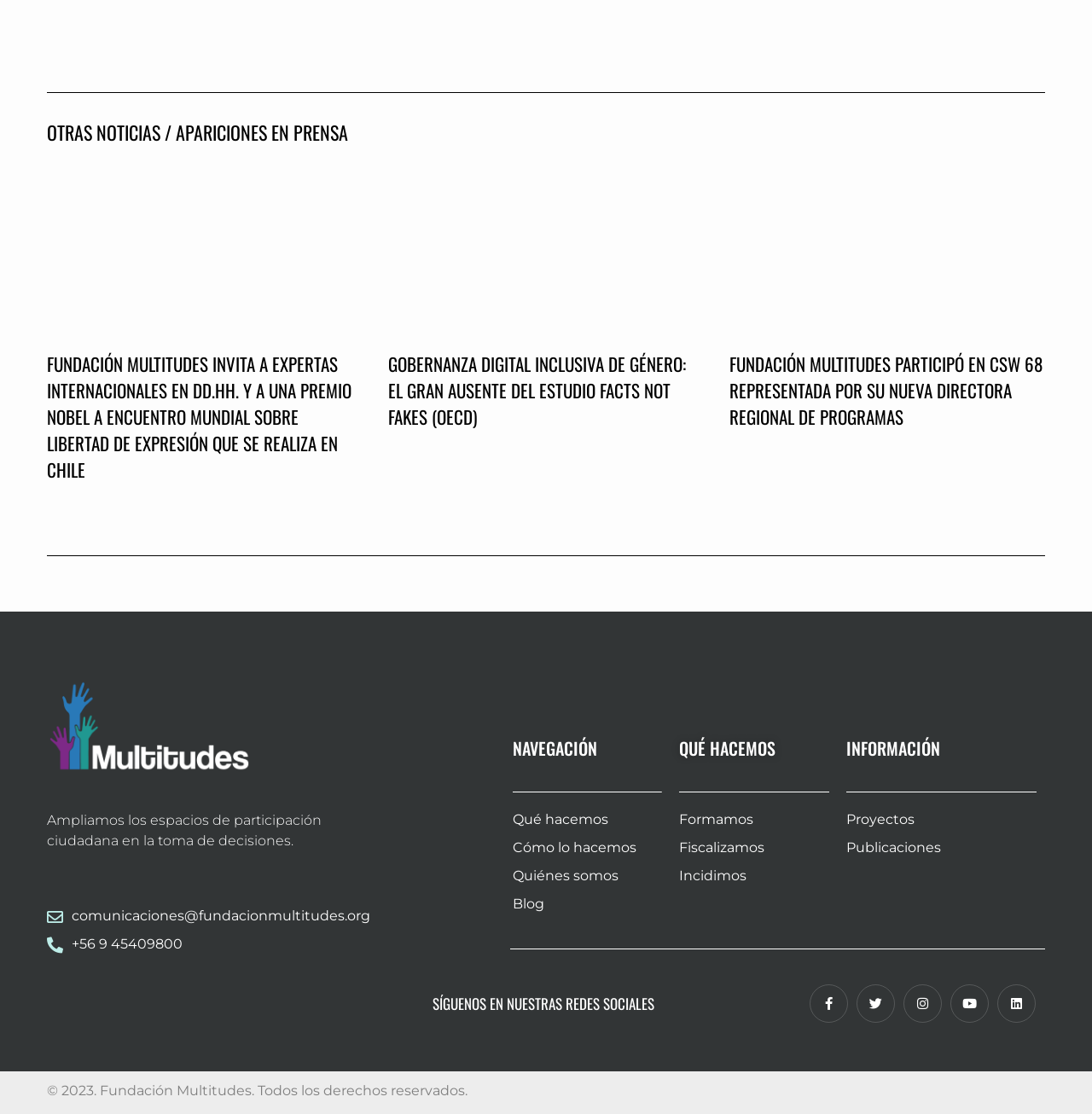Identify the bounding box for the UI element specified in this description: "Quiénes somos". The coordinates must be four float numbers between 0 and 1, formatted as [left, top, right, bottom].

[0.469, 0.777, 0.607, 0.796]